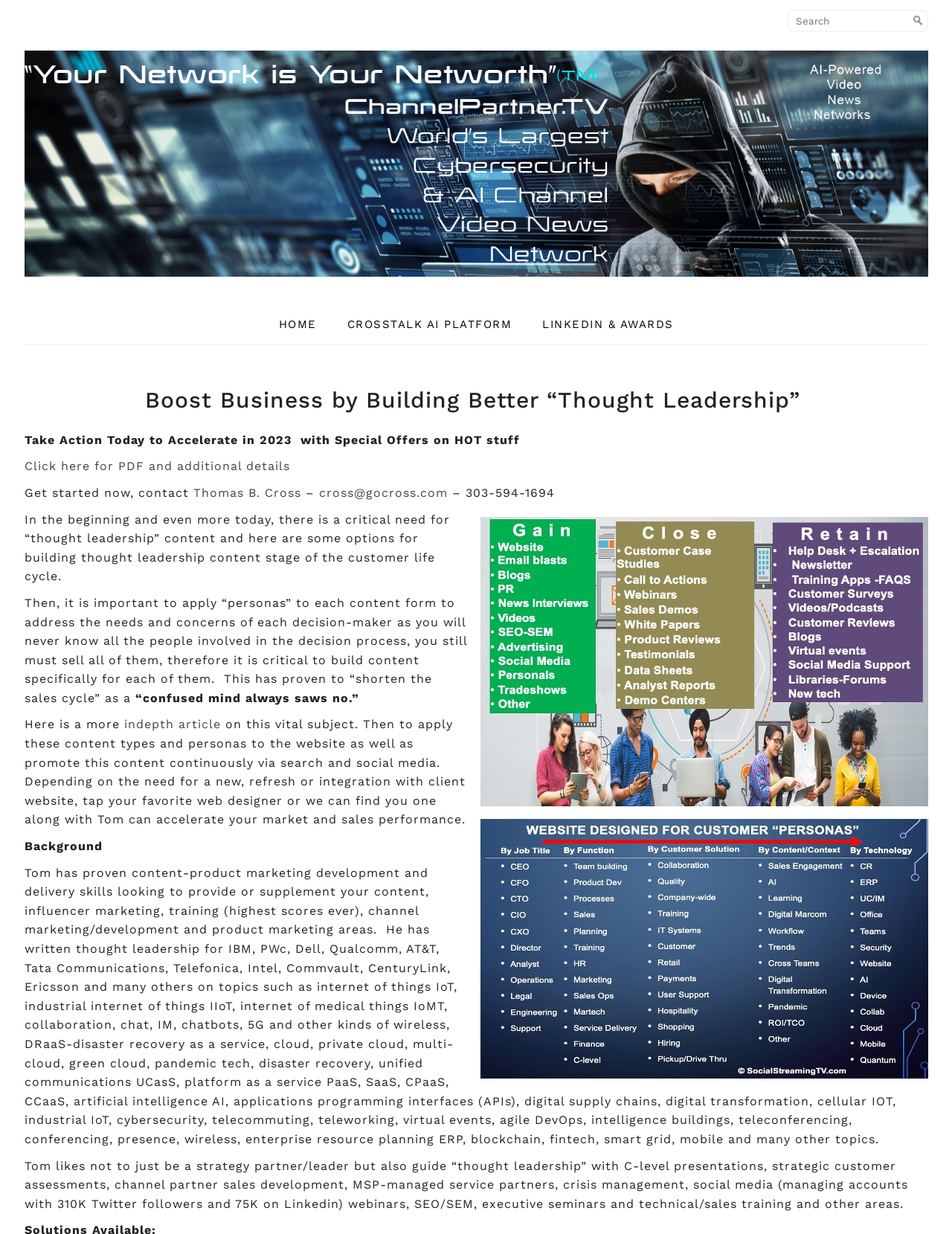Provide the bounding box coordinates for the area that should be clicked to complete the instruction: "View Ninja Kiwi".

None